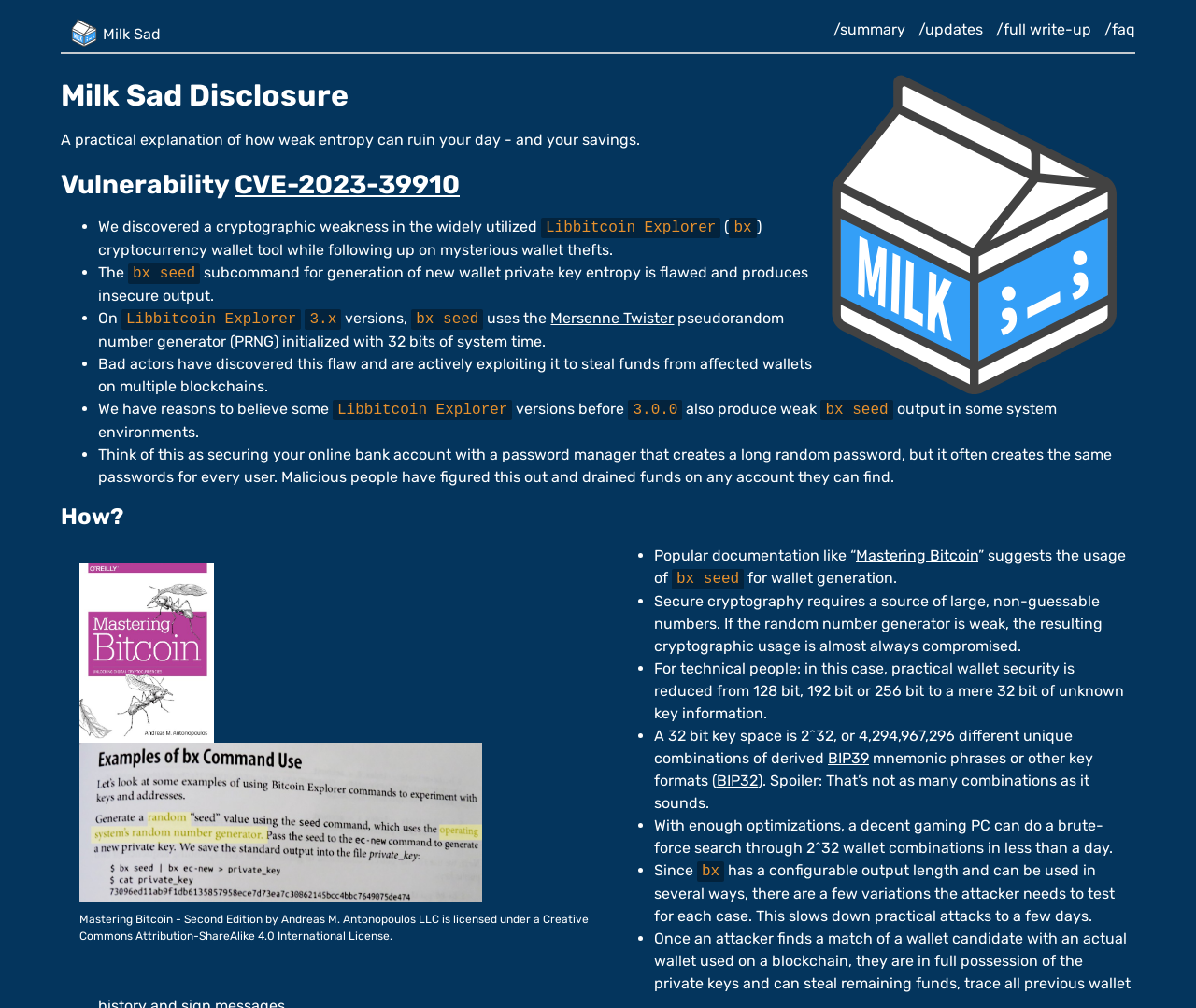Identify the bounding box coordinates of the element to click to follow this instruction: 'Visit the '/summary' page'. Ensure the coordinates are four float values between 0 and 1, provided as [left, top, right, bottom].

[0.697, 0.02, 0.76, 0.038]